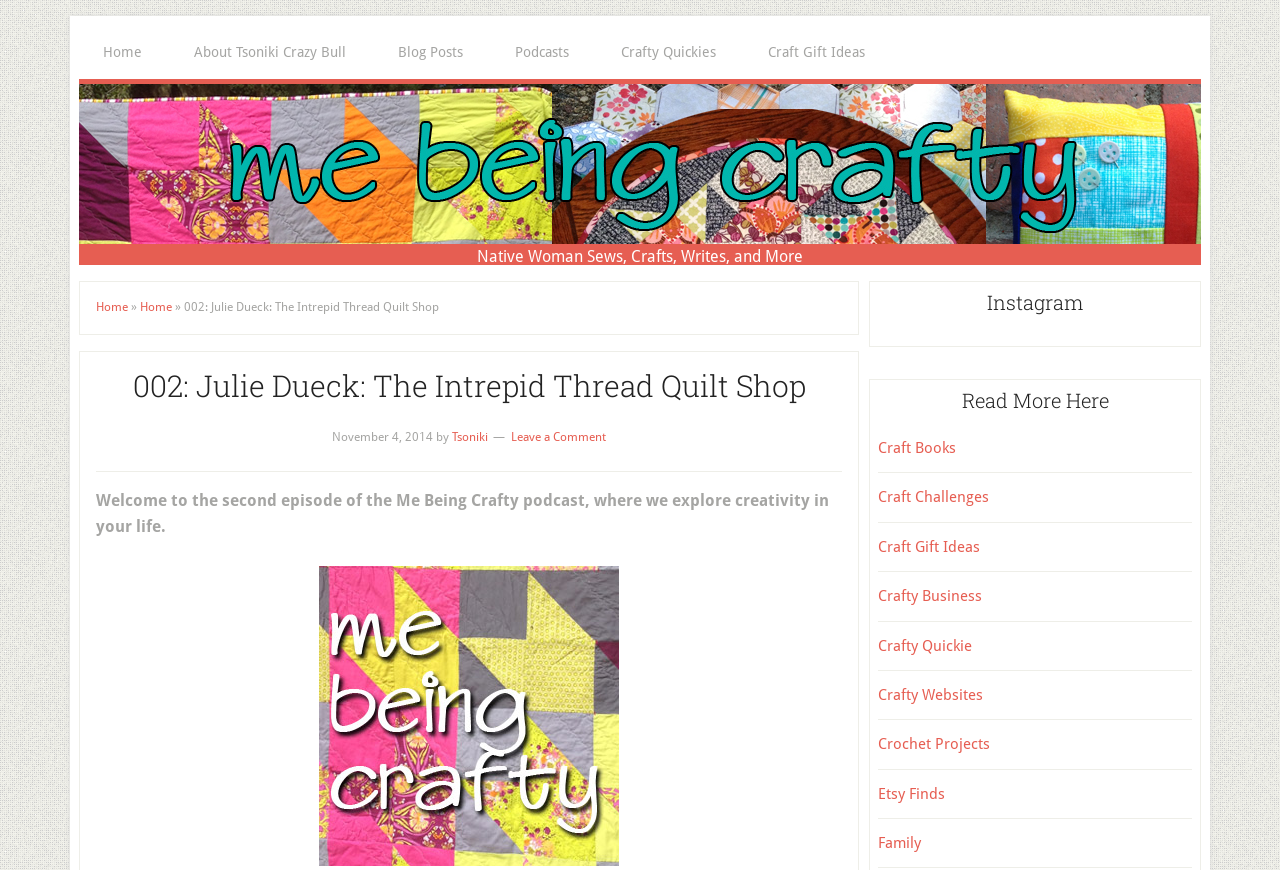Please determine the primary heading and provide its text.

002: Julie Dueck: The Intrepid Thread Quilt Shop